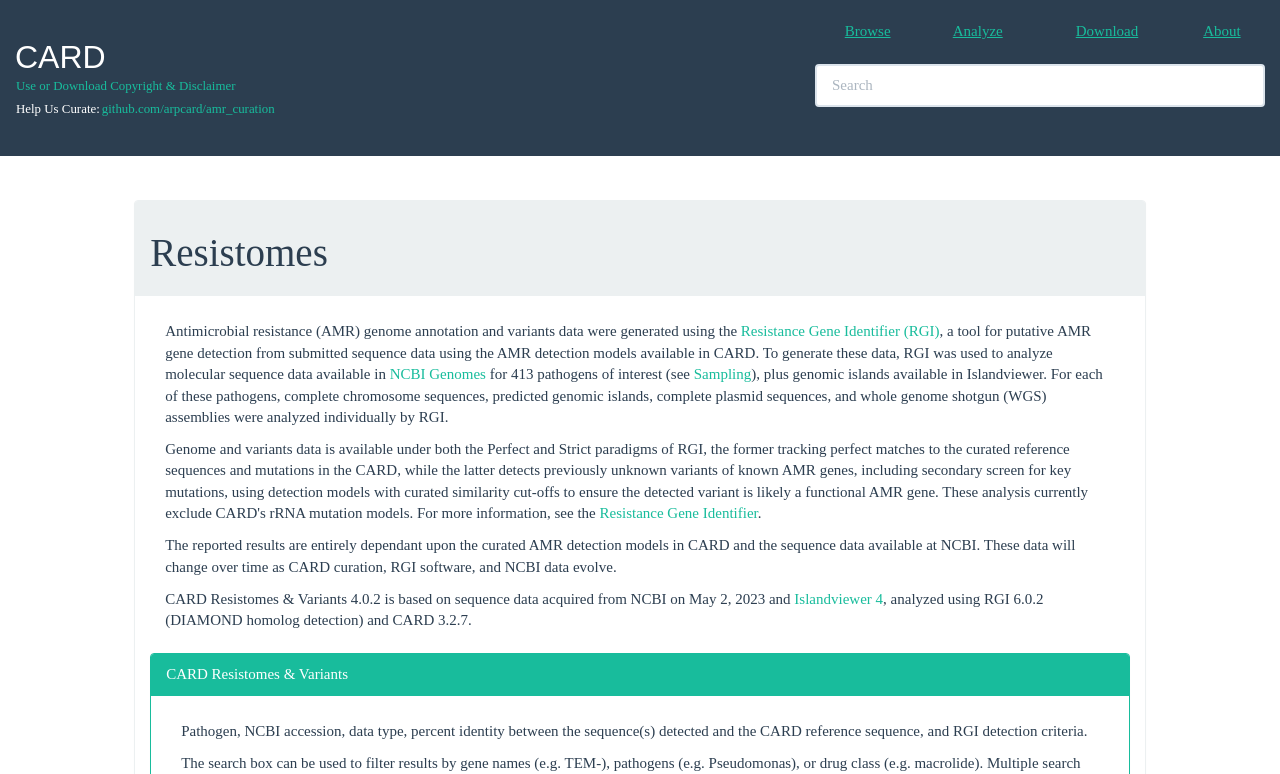Using the given element description, provide the bounding box coordinates (top-left x, top-left y, bottom-right x, bottom-right y) for the corresponding UI element in the screenshot: Resistance Gene Identifier (RGI)

[0.579, 0.418, 0.734, 0.438]